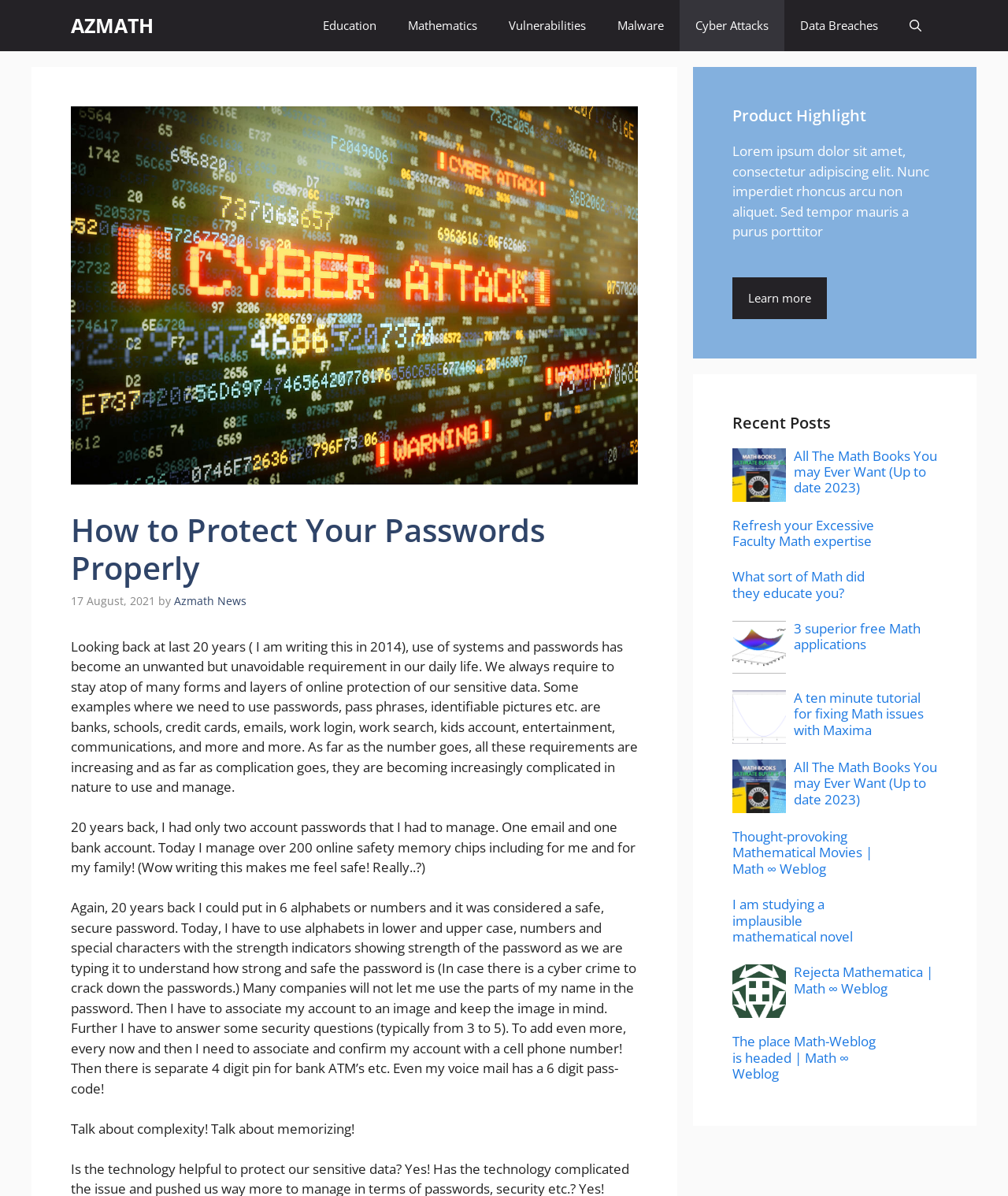How many online safety memory chips does the author manage?
Your answer should be a single word or phrase derived from the screenshot.

Over 200